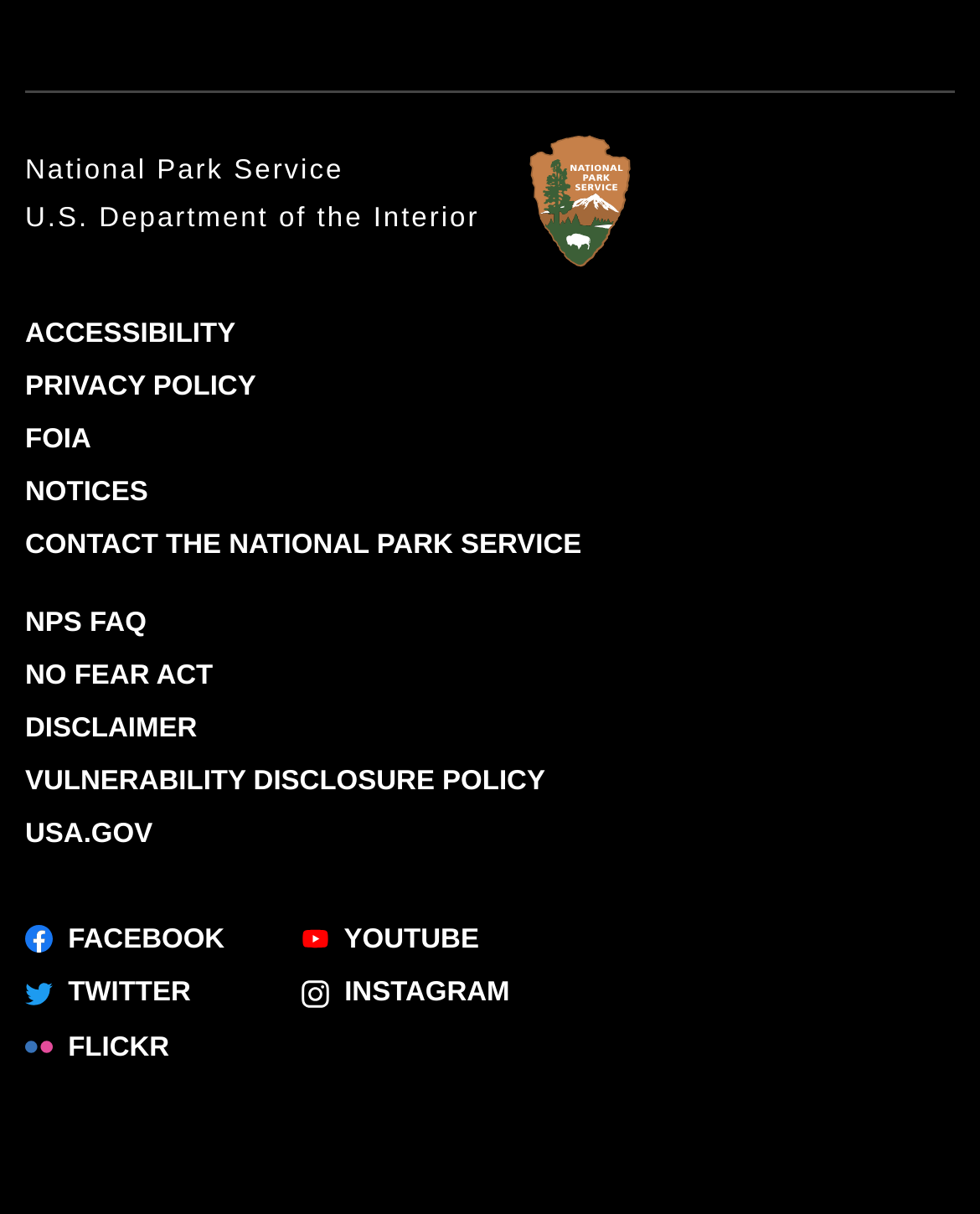Provide the bounding box coordinates of the area you need to click to execute the following instruction: "Contact the National Park Service".

[0.026, 0.437, 0.593, 0.462]